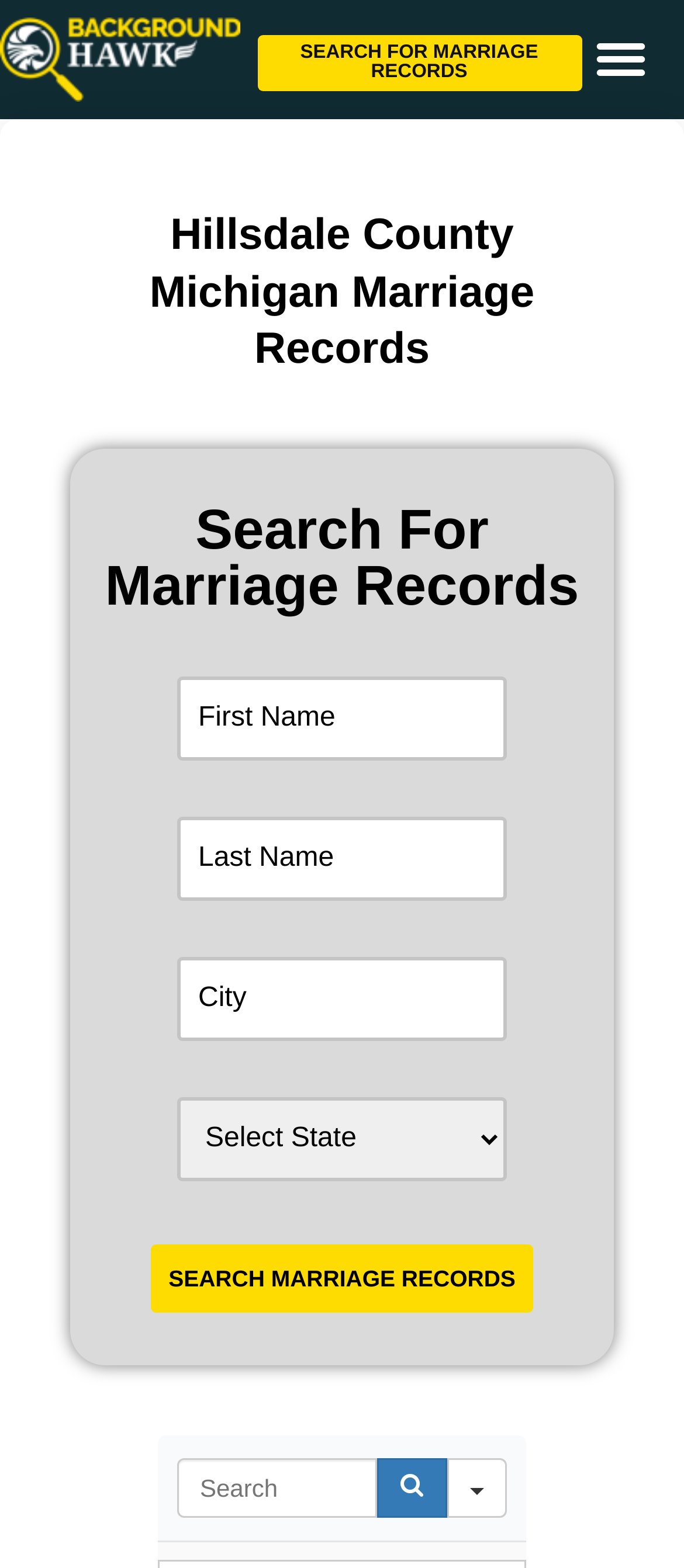Give a concise answer using only one word or phrase for this question:
What is the label of the button below the 'City' textbox?

SEARCH MARRIAGE RECORDS